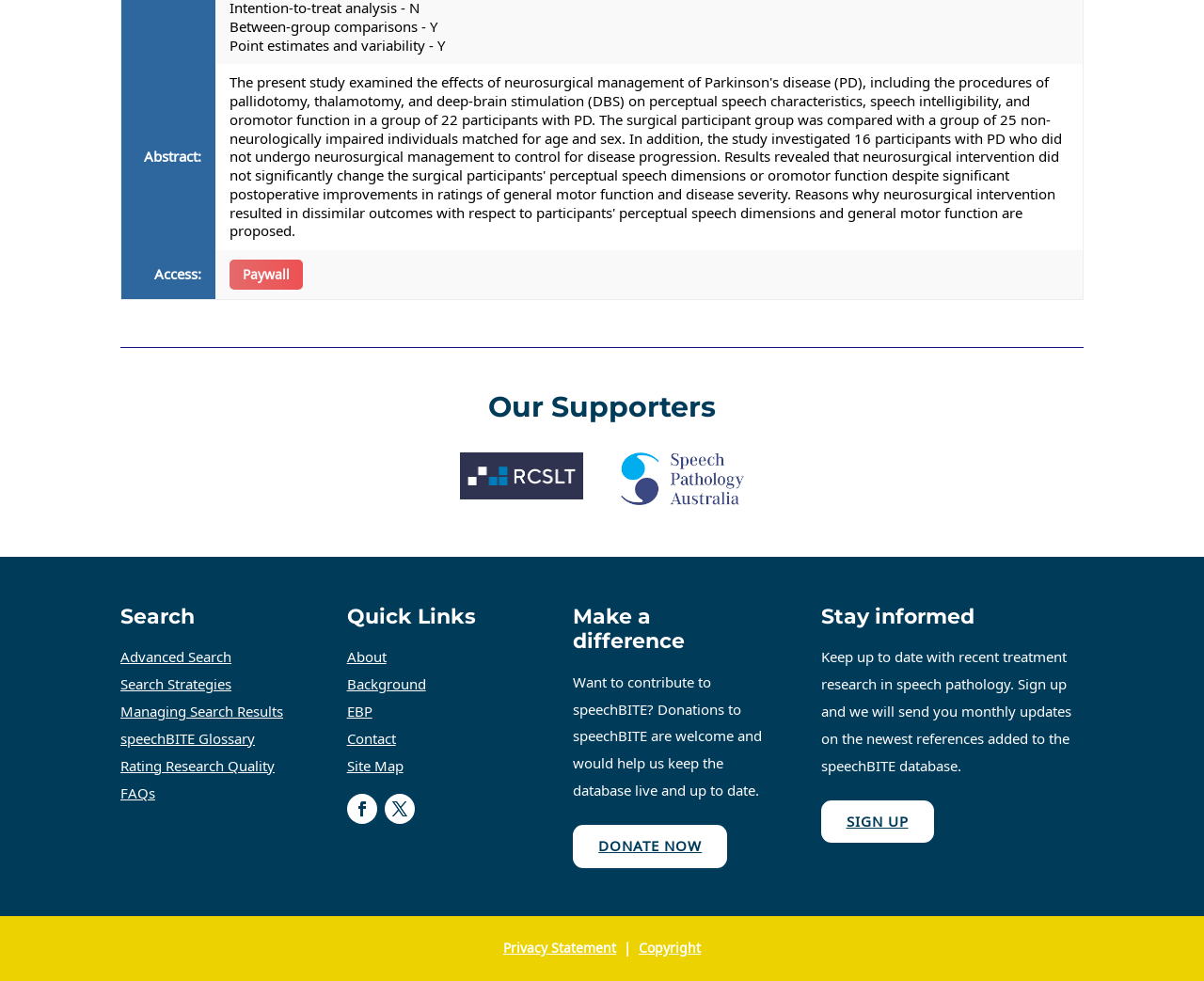Identify the coordinates of the bounding box for the element described below: "Site Map". Return the coordinates as four float numbers between 0 and 1: [left, top, right, bottom].

[0.288, 0.771, 0.335, 0.79]